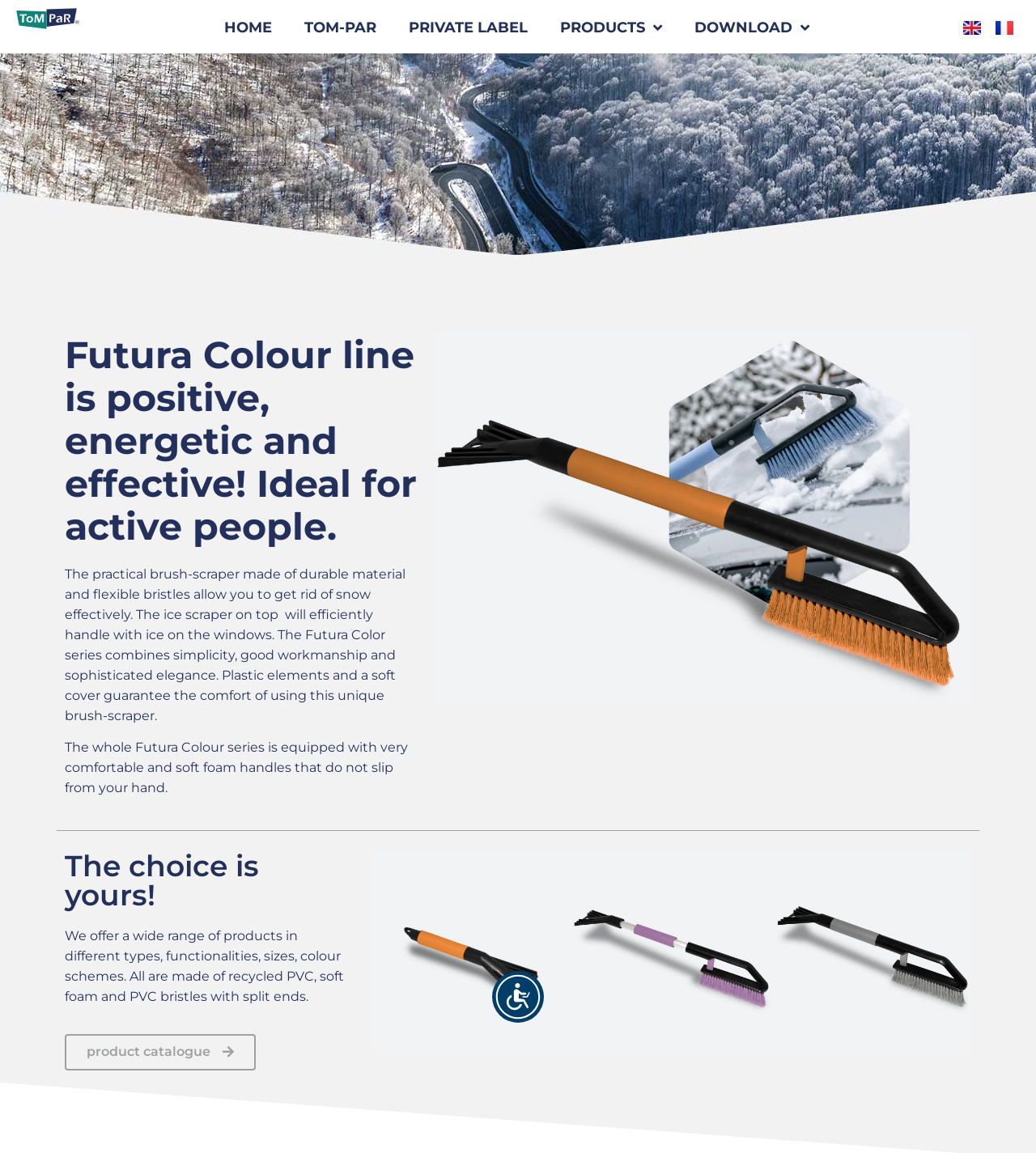Determine the bounding box coordinates of the clickable region to carry out the instruction: "View the product catalogue".

[0.062, 0.897, 0.247, 0.929]